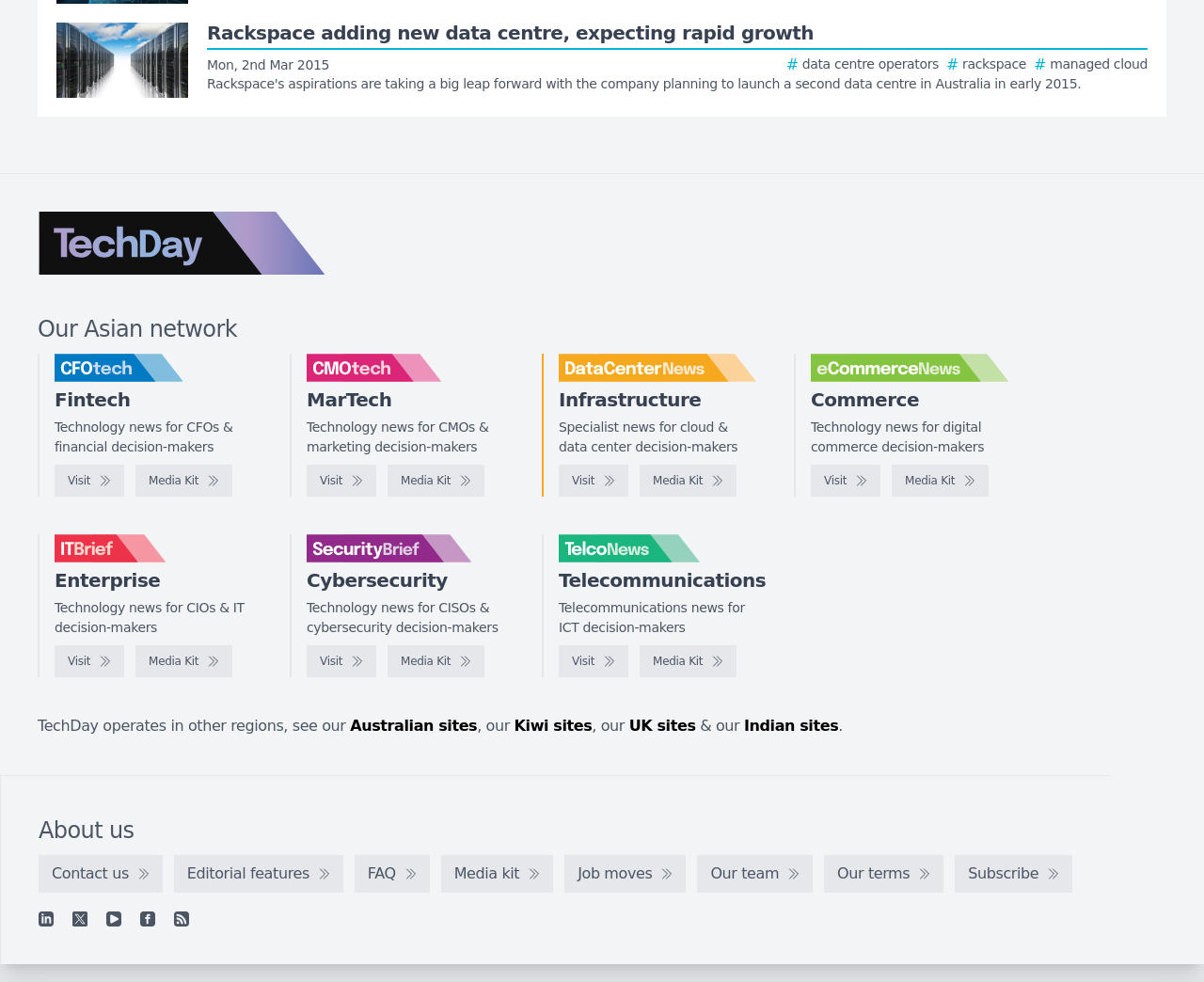Can you provide the bounding box coordinates for the element that should be clicked to implement the instruction: "Go to Australian sites"?

[0.291, 0.73, 0.396, 0.748]